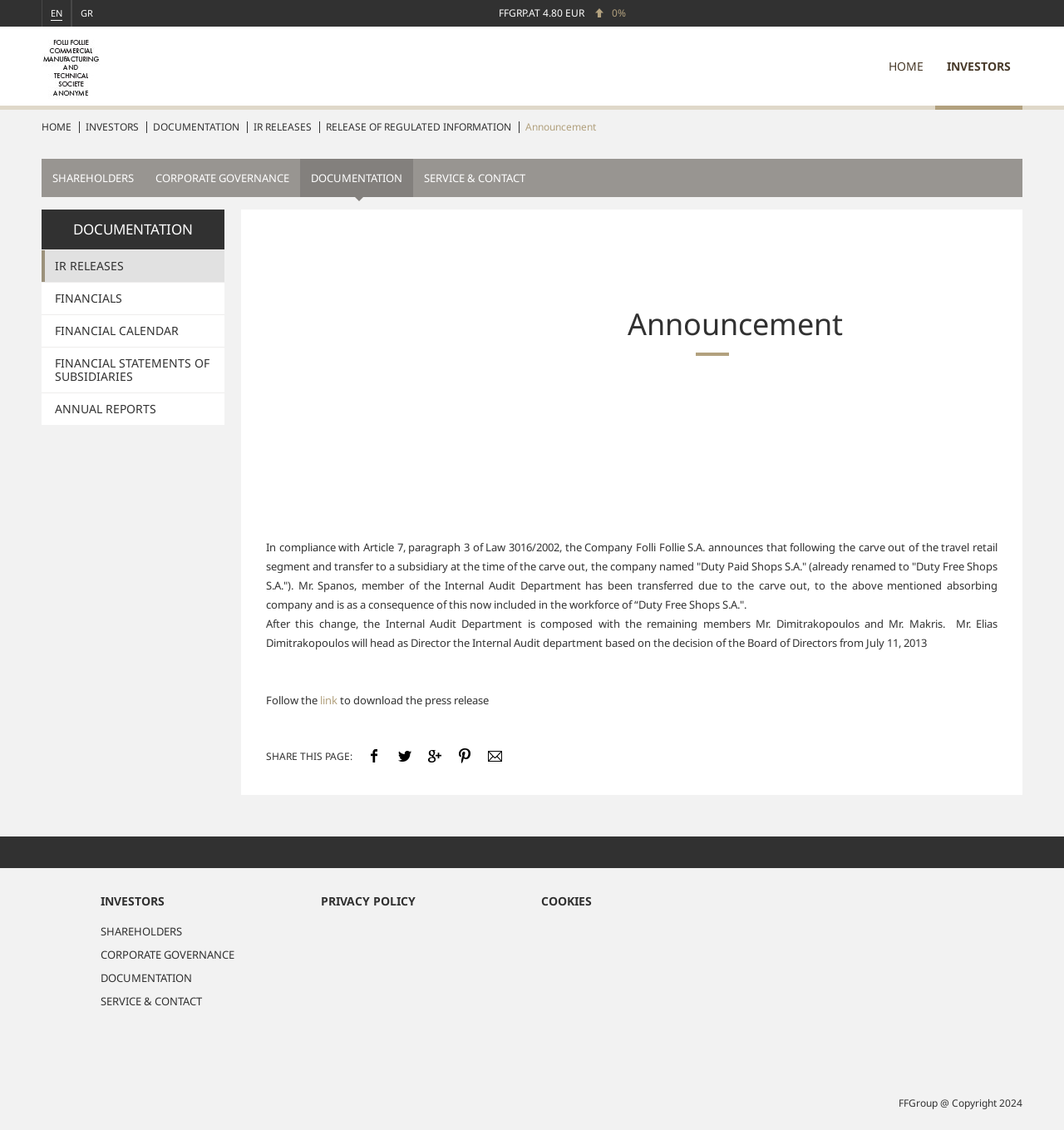Please specify the bounding box coordinates of the clickable region necessary for completing the following instruction: "View IR RELEASES". The coordinates must consist of four float numbers between 0 and 1, i.e., [left, top, right, bottom].

[0.238, 0.107, 0.293, 0.119]